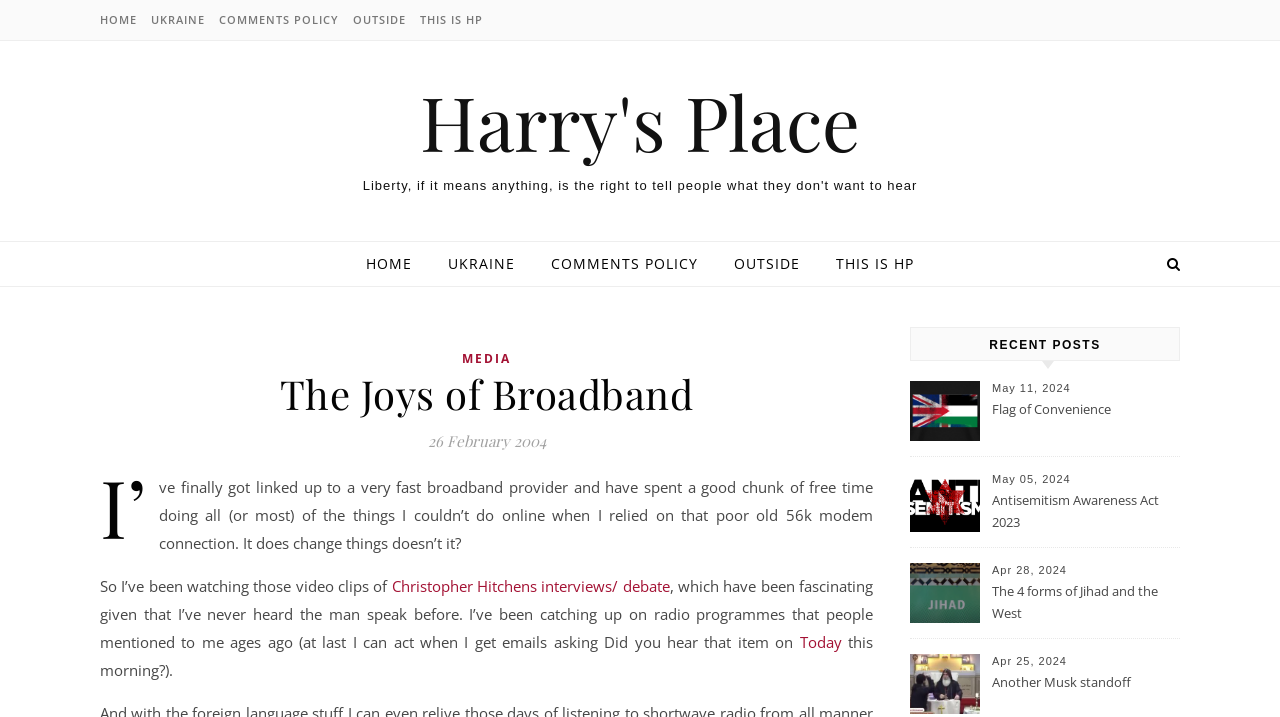Pinpoint the bounding box coordinates of the element that must be clicked to accomplish the following instruction: "Click on the 'Optometry' category". The coordinates should be in the format of four float numbers between 0 and 1, i.e., [left, top, right, bottom].

None